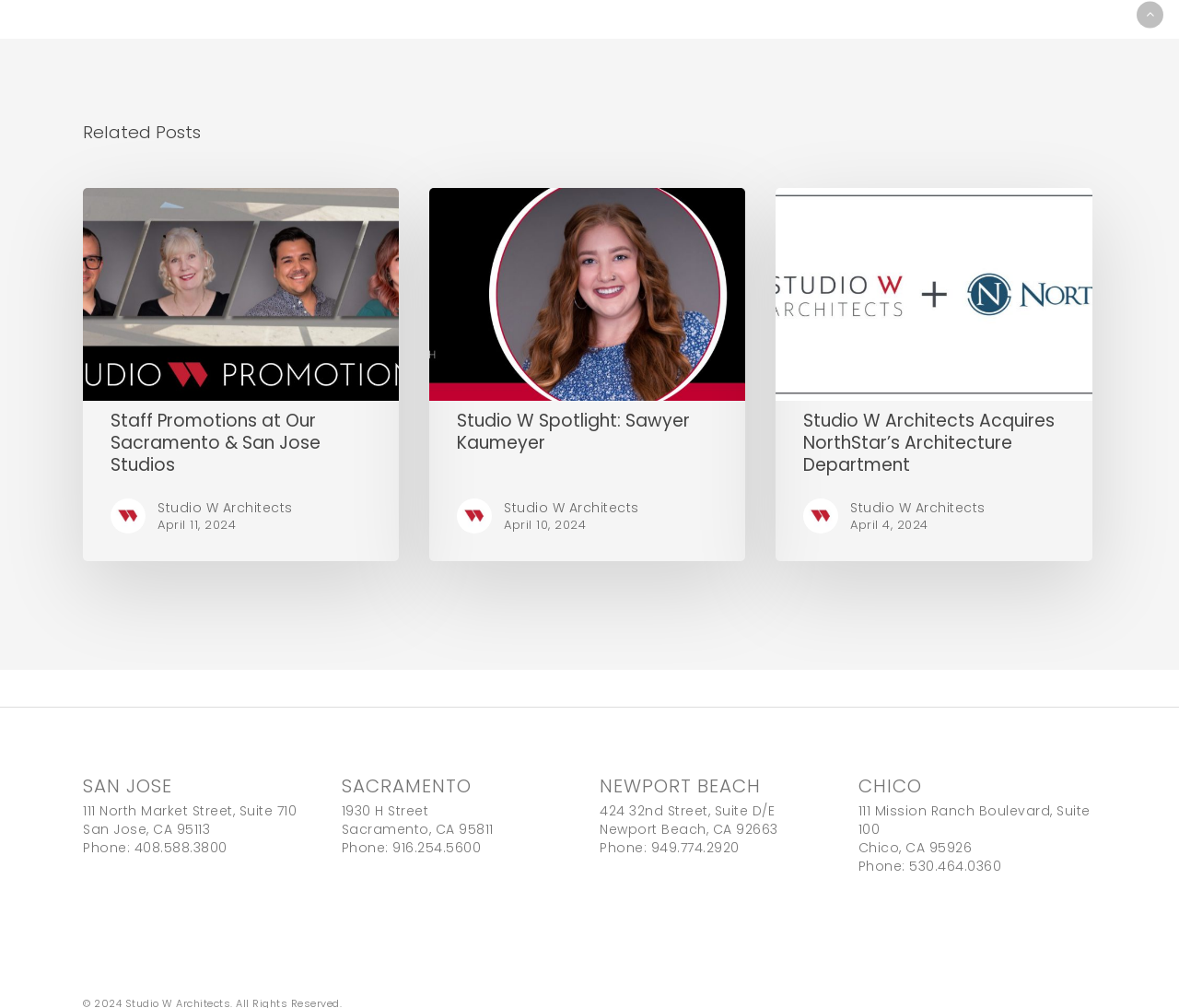Determine the bounding box coordinates for the element that should be clicked to follow this instruction: "View 'Studio W Spotlight: Sawyer Kaumeyer'". The coordinates should be given as four float numbers between 0 and 1, in the format [left, top, right, bottom].

[0.364, 0.187, 0.632, 0.397]